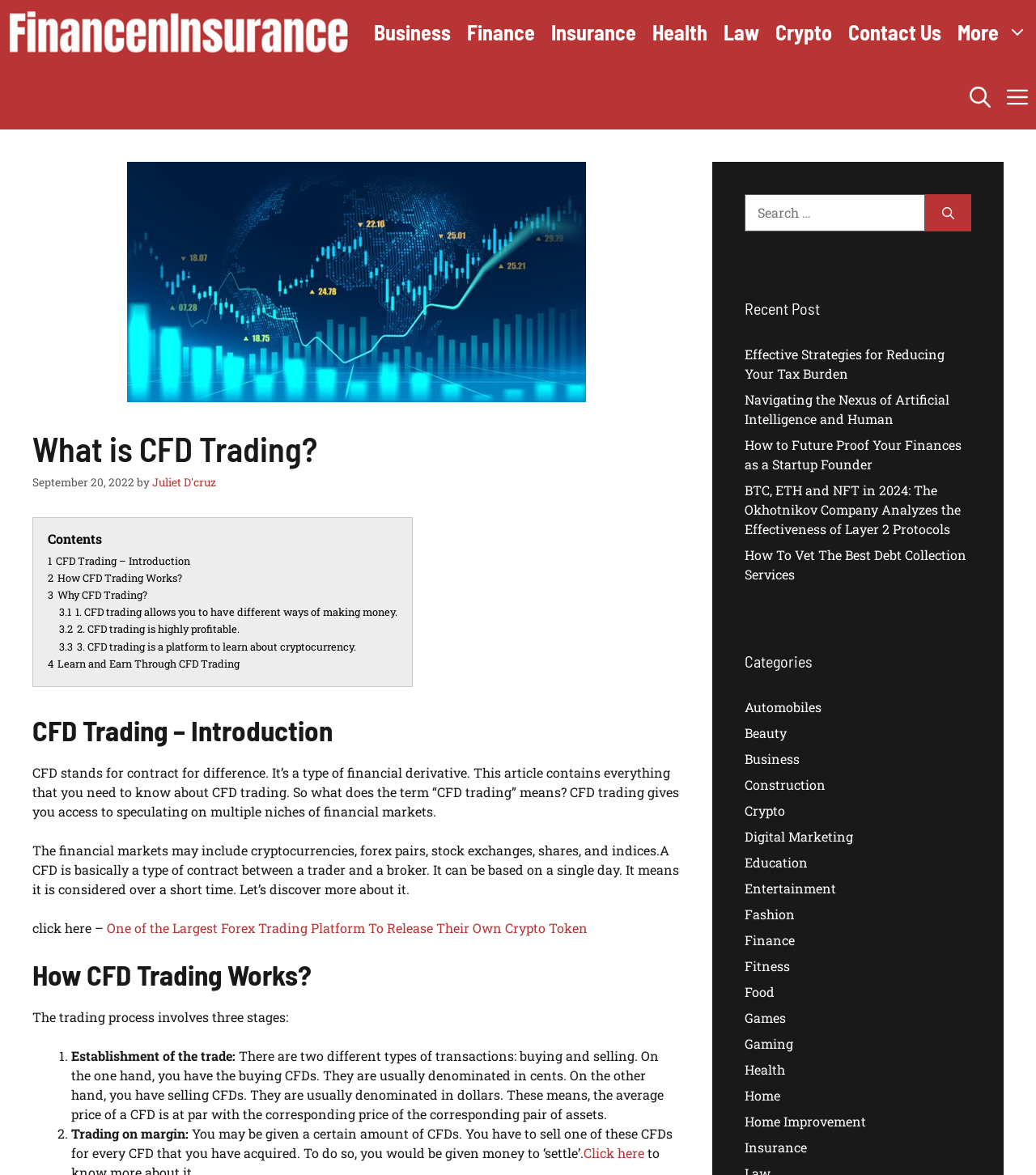Determine the bounding box coordinates of the clickable region to carry out the instruction: "Search for something".

[0.719, 0.165, 0.893, 0.197]